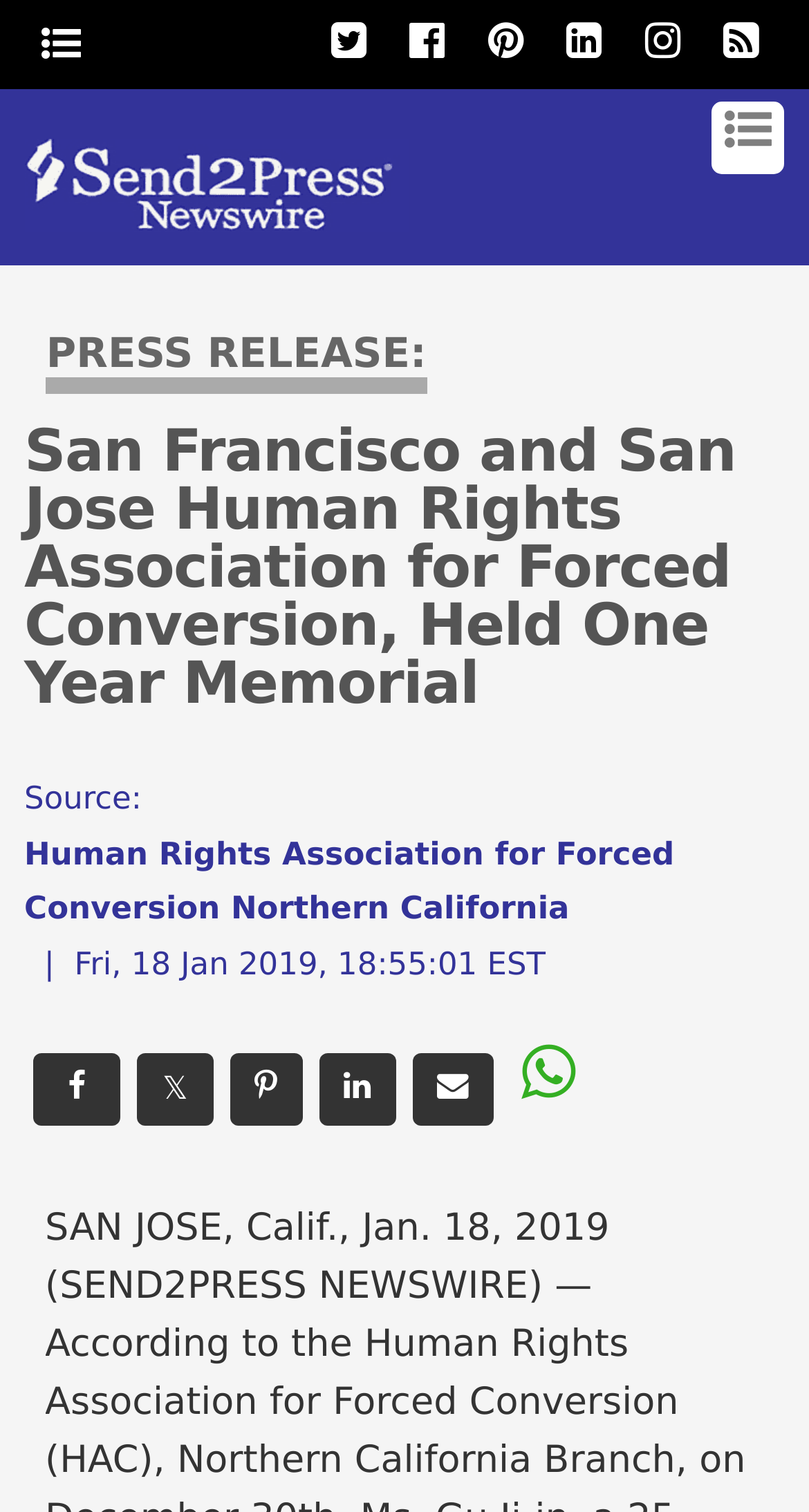Specify the bounding box coordinates of the element's area that should be clicked to execute the given instruction: "Click the Send2Press Newswire link". The coordinates should be four float numbers between 0 and 1, i.e., [left, top, right, bottom].

[0.03, 0.126, 0.504, 0.162]